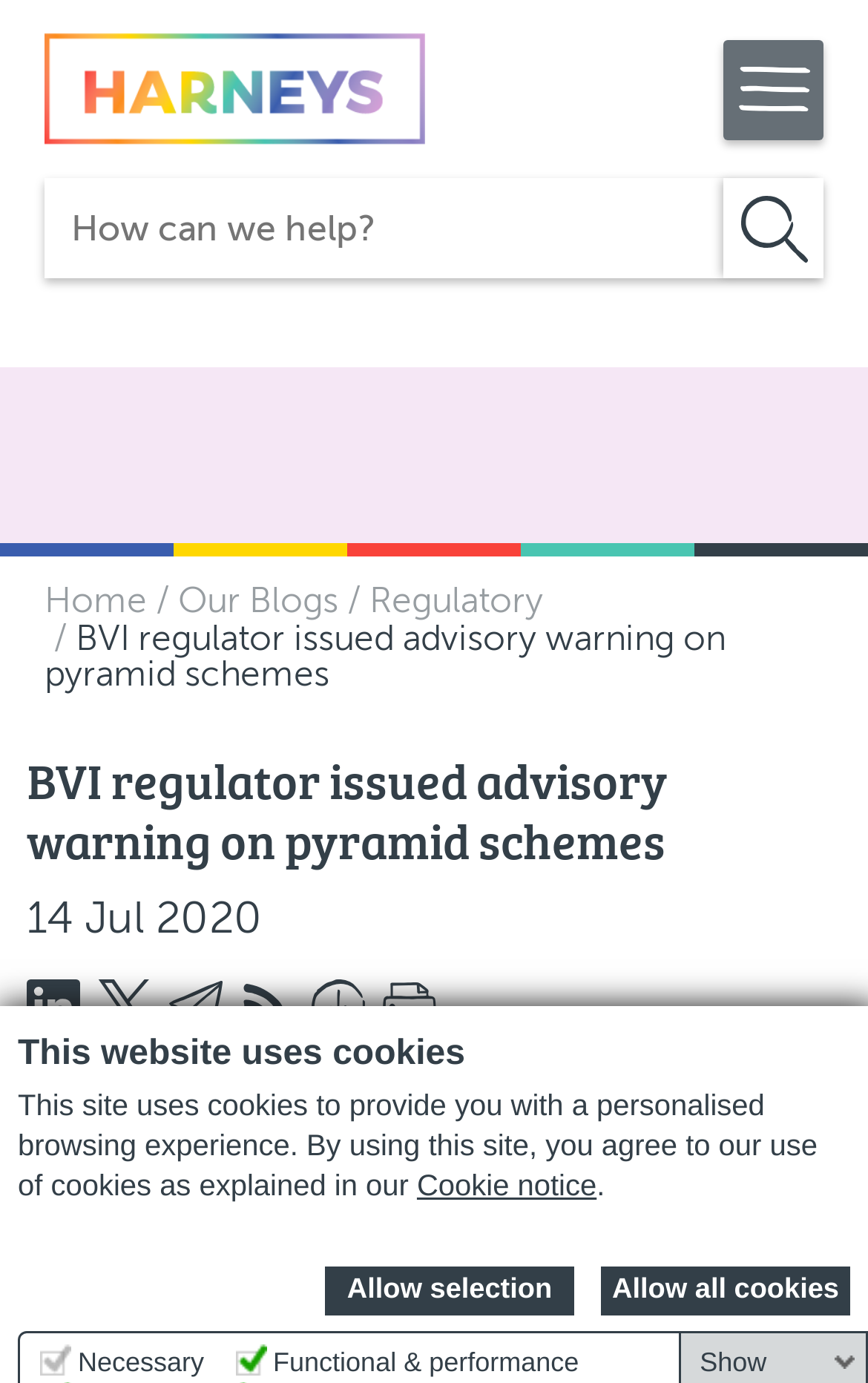What is the name of the logo on the top left?
Refer to the image and provide a one-word or short phrase answer.

Legal Full Logo